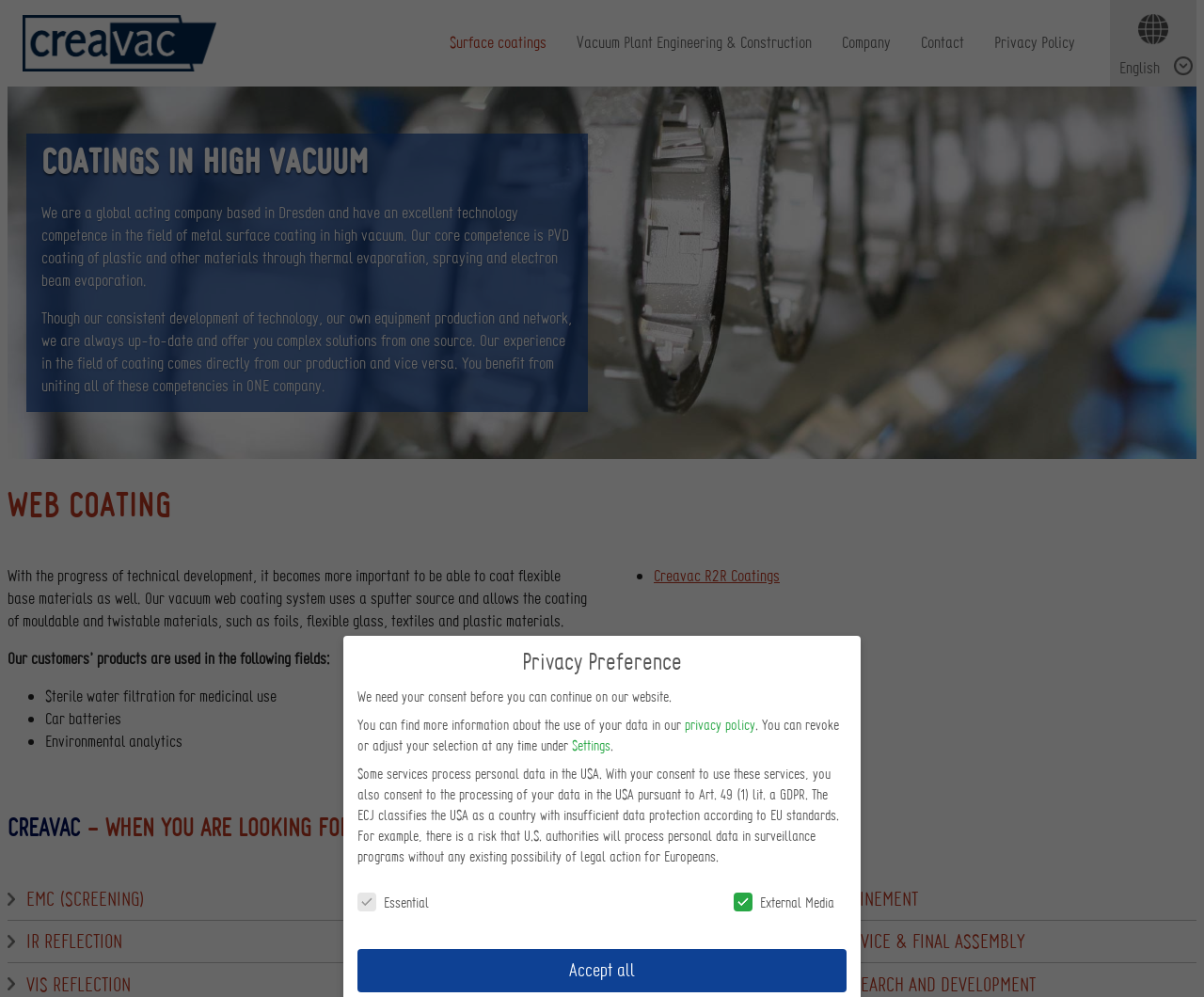Please provide a short answer using a single word or phrase for the question:
What fields are the customers' products used in?

Medicinal use, car batteries, environmental analytics